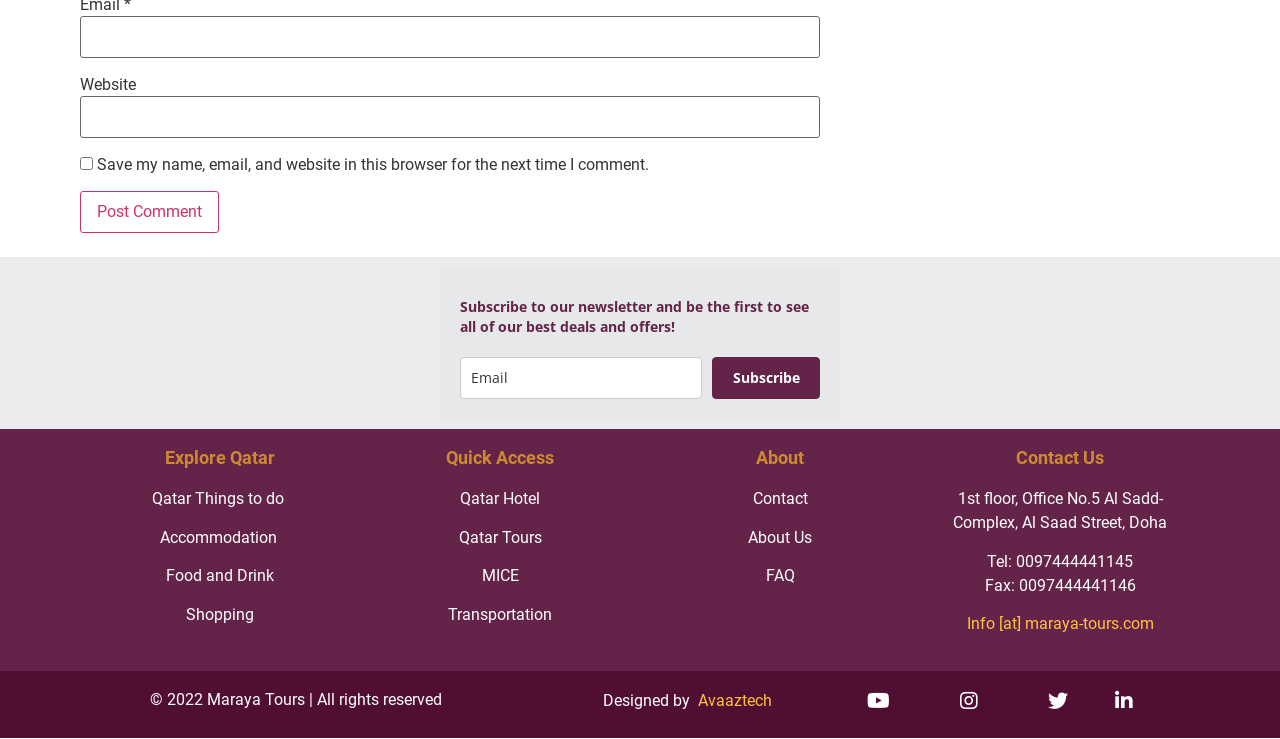Determine the bounding box coordinates of the clickable region to follow the instruction: "Post a comment".

[0.062, 0.258, 0.171, 0.315]